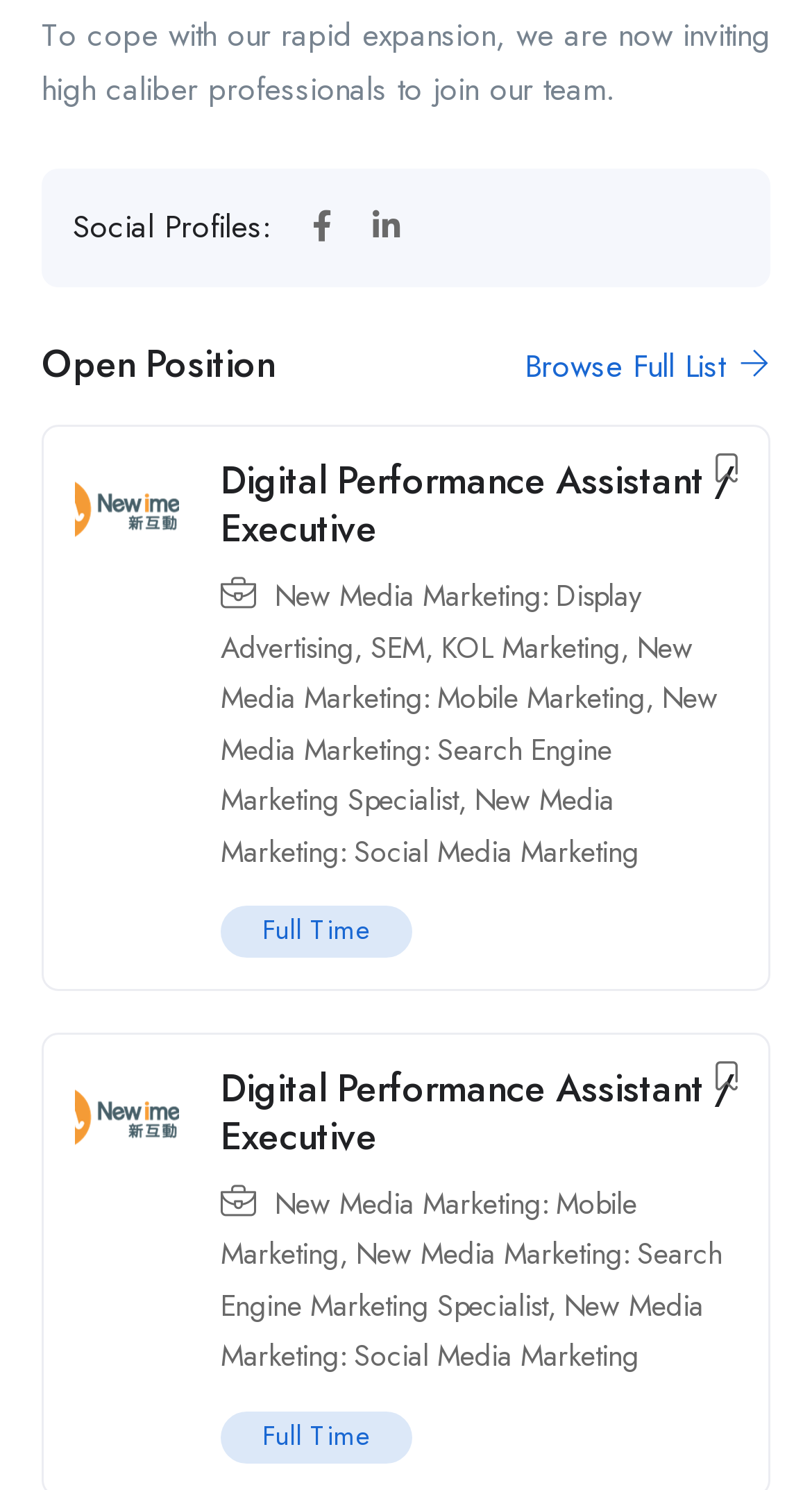Find the bounding box coordinates of the clickable area that will achieve the following instruction: "Browse open positions".

[0.646, 0.23, 0.949, 0.261]